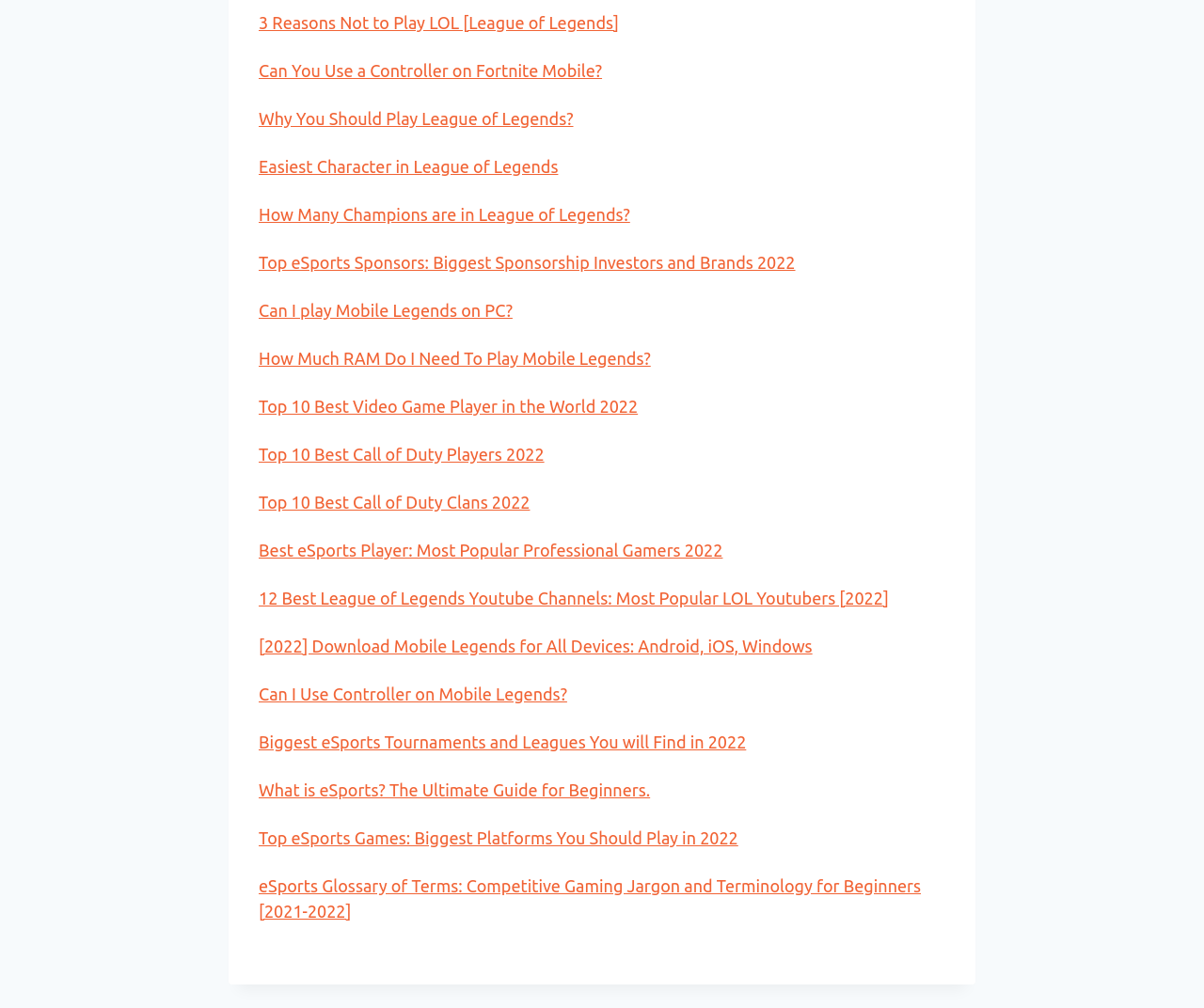Find and indicate the bounding box coordinates of the region you should select to follow the given instruction: "Click the 'PRACTICE TIPS' link".

None